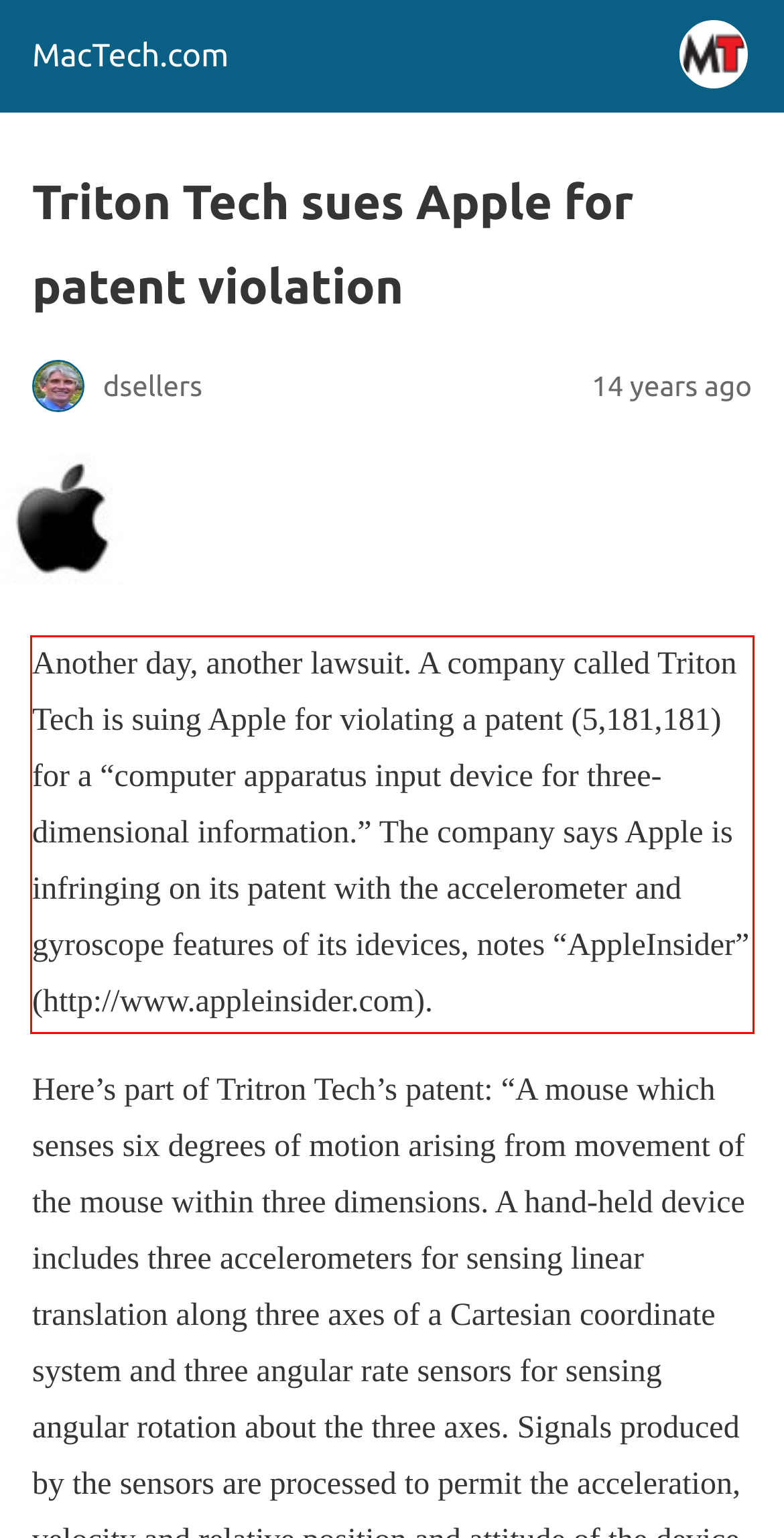Examine the webpage screenshot and use OCR to recognize and output the text within the red bounding box.

Another day, another lawsuit. A company called Triton Tech is suing Apple for violating a patent (5,181,181) for a “computer apparatus input device for three-dimensional information.” The company says Apple is infringing on its patent with the accelerometer and gyroscope features of its idevices, notes “AppleInsider” (http://www.appleinsider.com).